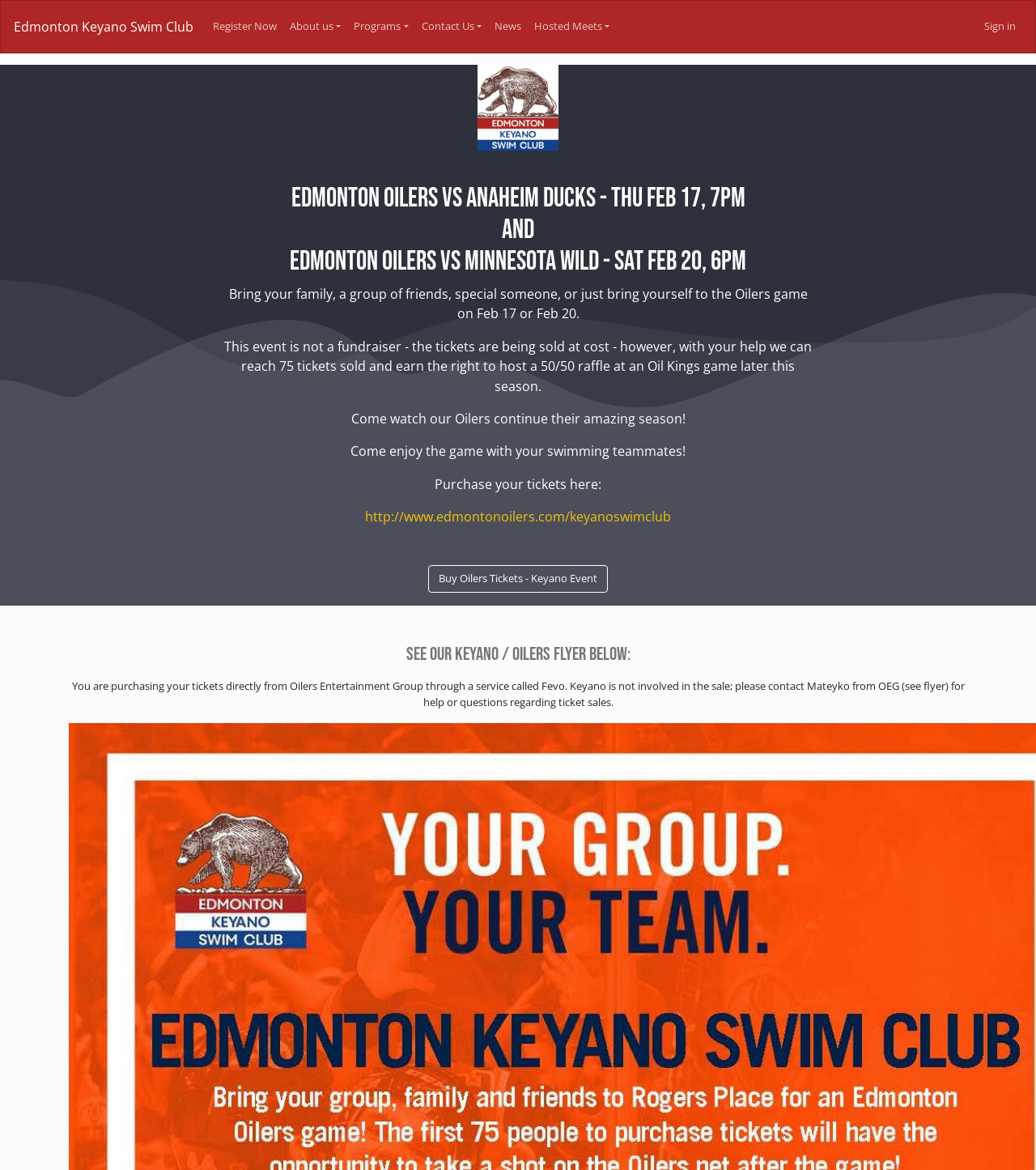Identify the bounding box for the described UI element: "Sign in".

[0.944, 0.006, 0.987, 0.04]